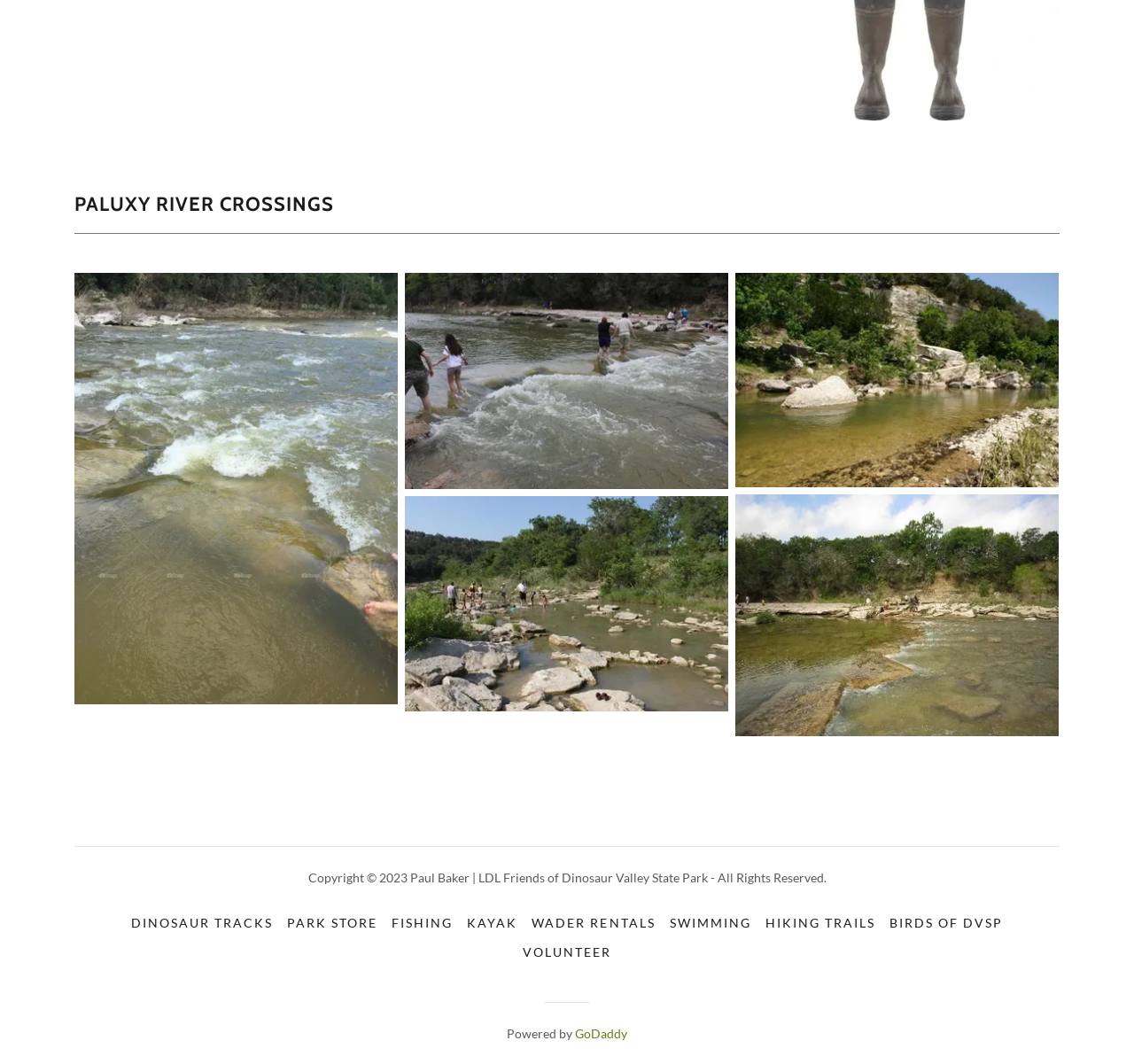Extract the bounding box coordinates for the HTML element that matches this description: "Kayak". The coordinates should be four float numbers between 0 and 1, i.e., [left, top, right, bottom].

[0.406, 0.853, 0.463, 0.881]